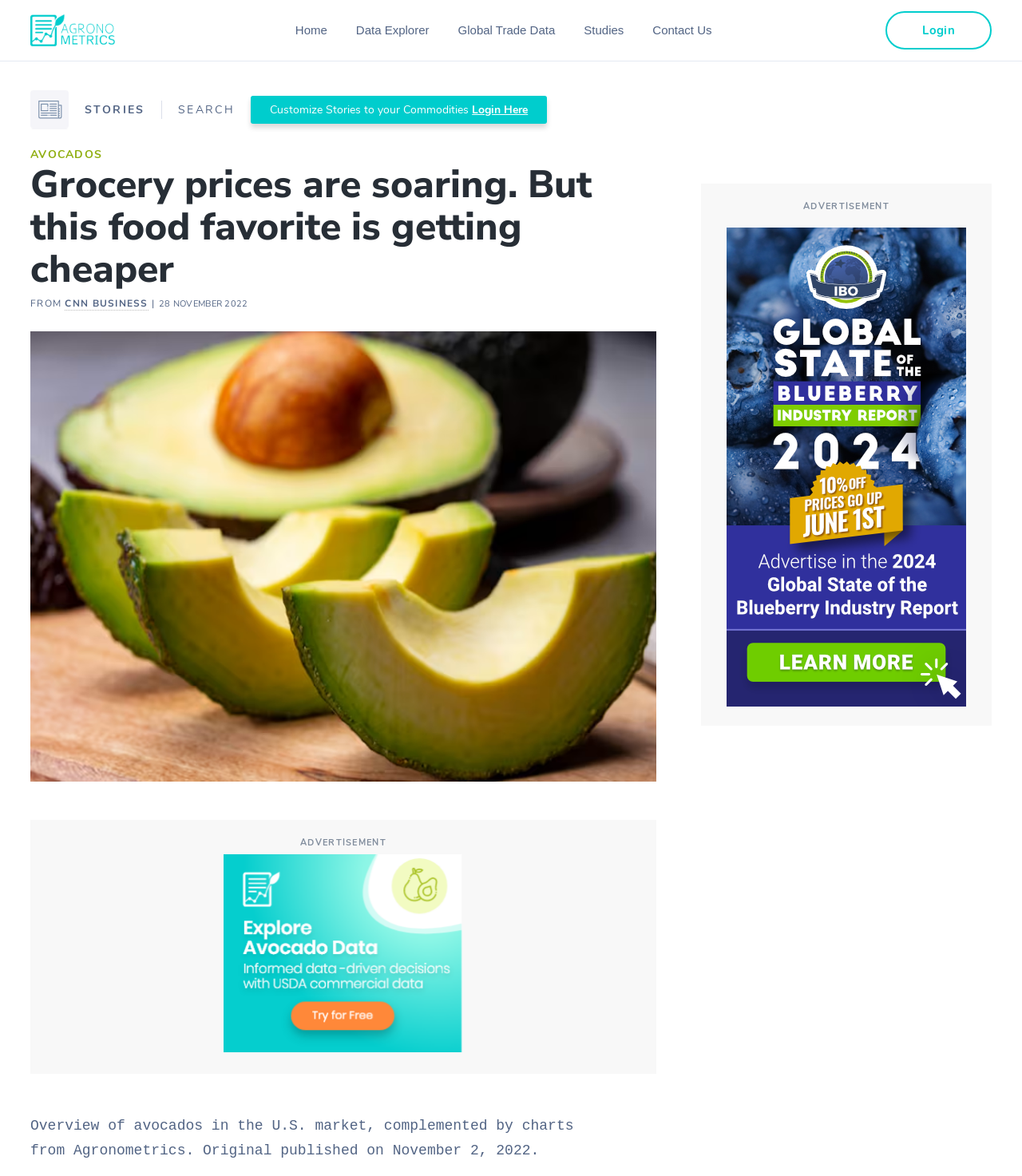Indicate the bounding box coordinates of the element that needs to be clicked to satisfy the following instruction: "go to home page". The coordinates should be four float numbers between 0 and 1, i.e., [left, top, right, bottom].

[0.289, 0.001, 0.32, 0.05]